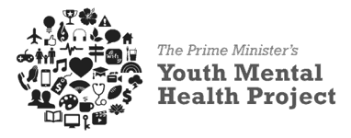What is the project's geographic focus?
Kindly offer a comprehensive and detailed response to the question.

The caption explicitly states that the project aims to support youth in Aotearoa New Zealand, which indicates that the project's geographic focus is on this specific country.